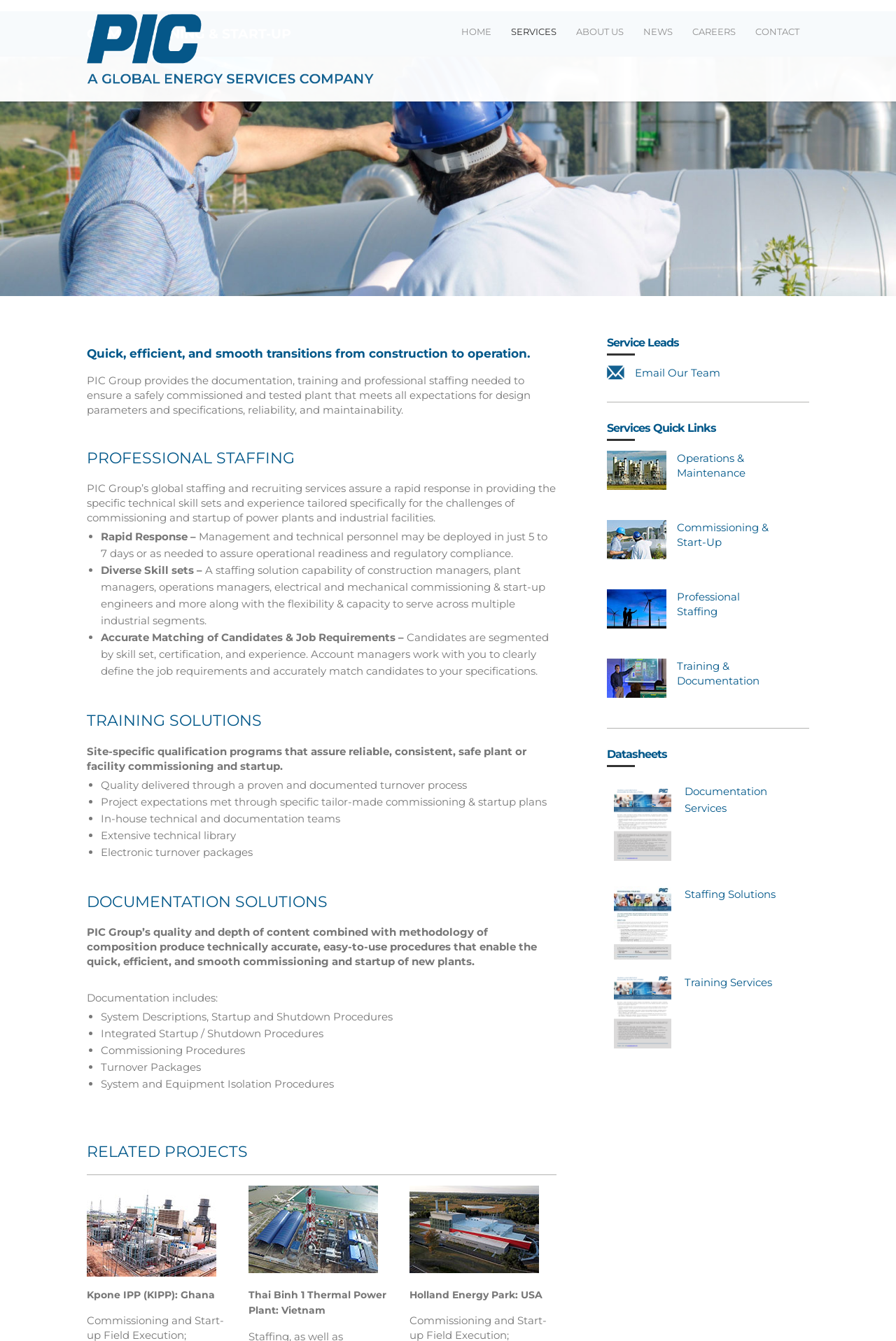Find the bounding box coordinates of the element I should click to carry out the following instruction: "Click HOME".

[0.504, 0.017, 0.559, 0.03]